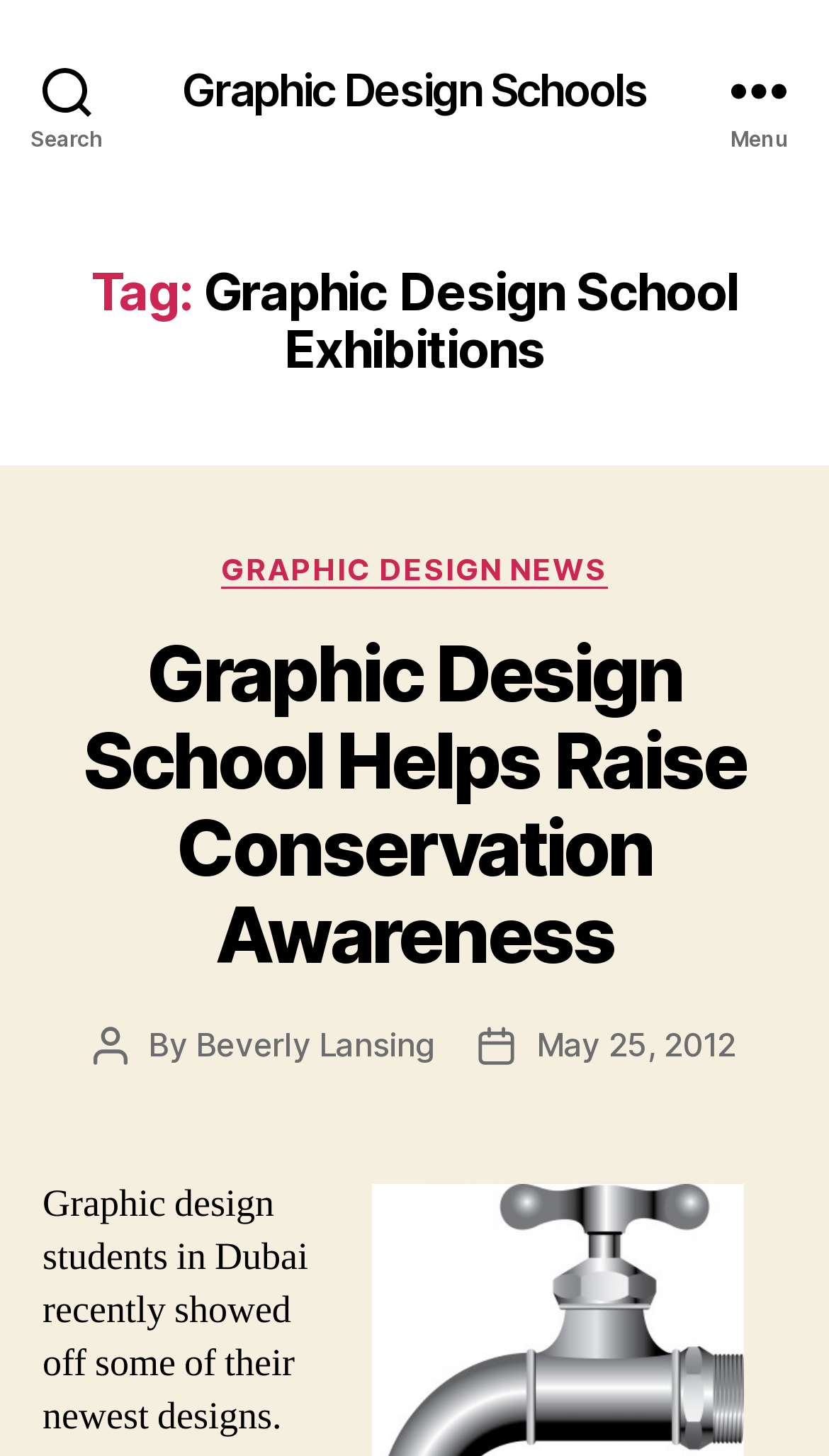Please determine the bounding box of the UI element that matches this description: Beverly Lansing. The coordinates should be given as (top-left x, top-left y, bottom-right x, bottom-right y), with all values between 0 and 1.

[0.236, 0.704, 0.526, 0.732]